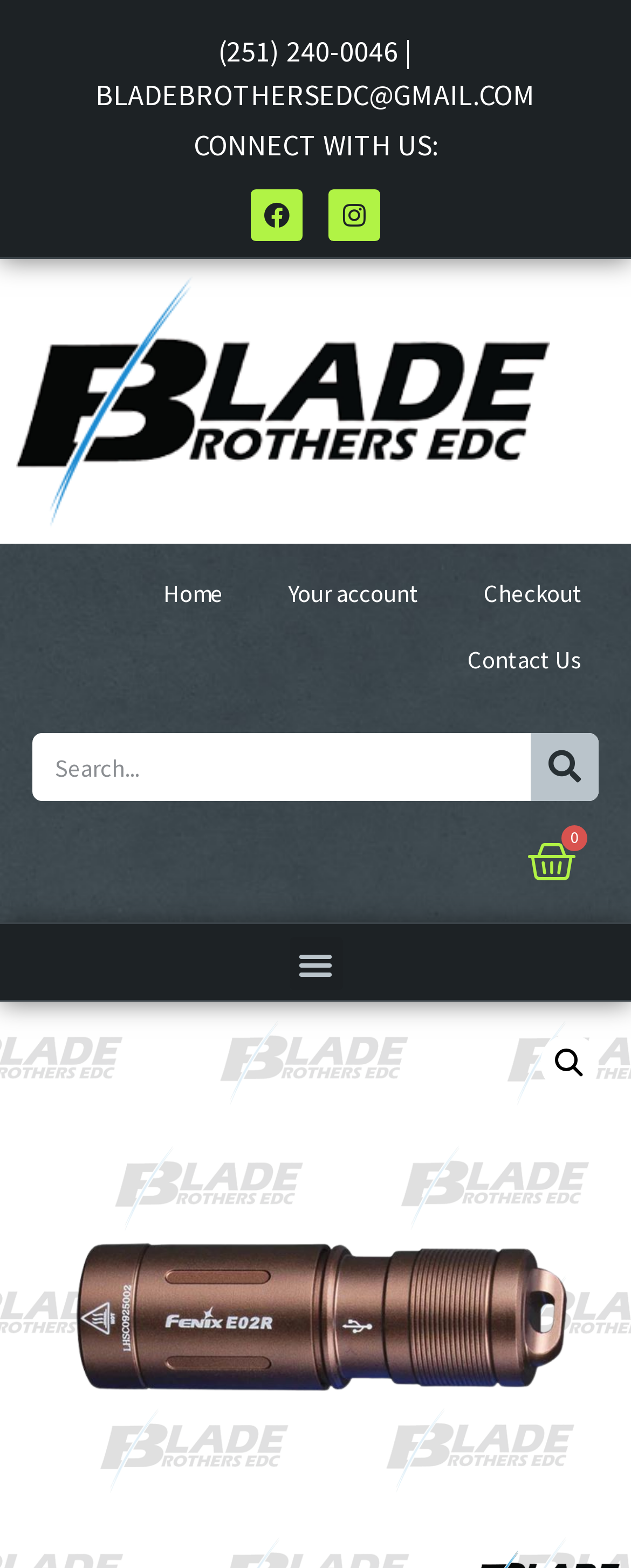Identify and generate the primary title of the webpage.

Fenix E02R Rechargeable EDC Flashlight Brown